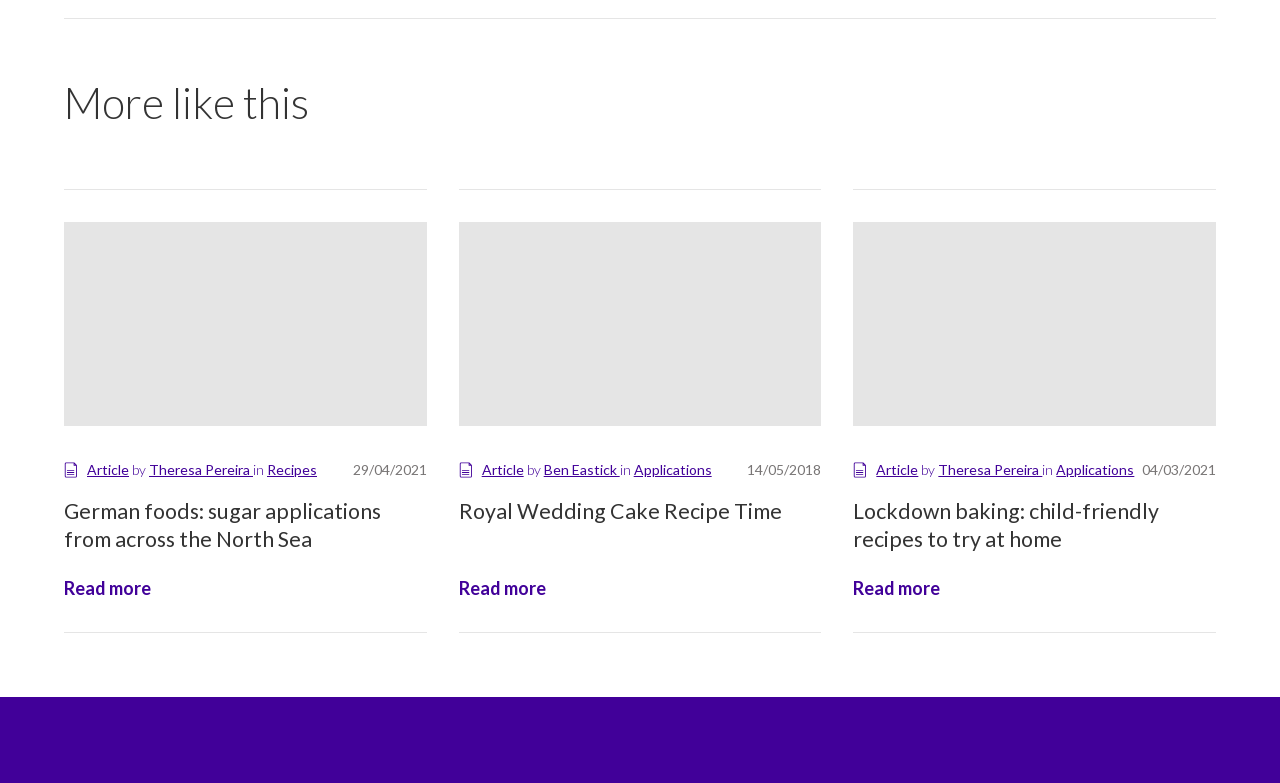Specify the bounding box coordinates for the region that must be clicked to perform the given instruction: "Read the article about sugar coated caramelized nuts".

[0.068, 0.589, 0.101, 0.61]